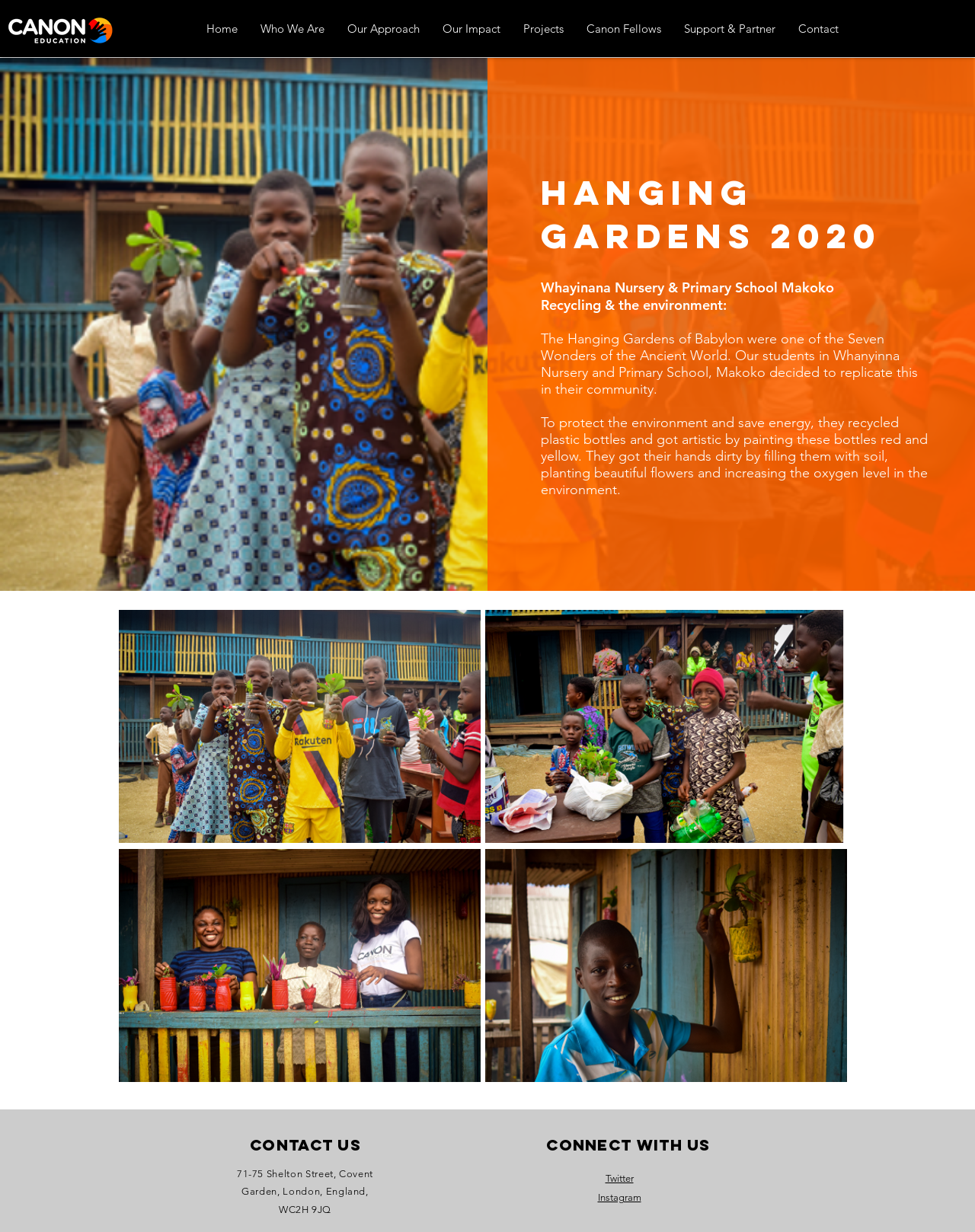Find the bounding box coordinates of the clickable area required to complete the following action: "View the Our Approach page".

[0.345, 0.014, 0.442, 0.033]